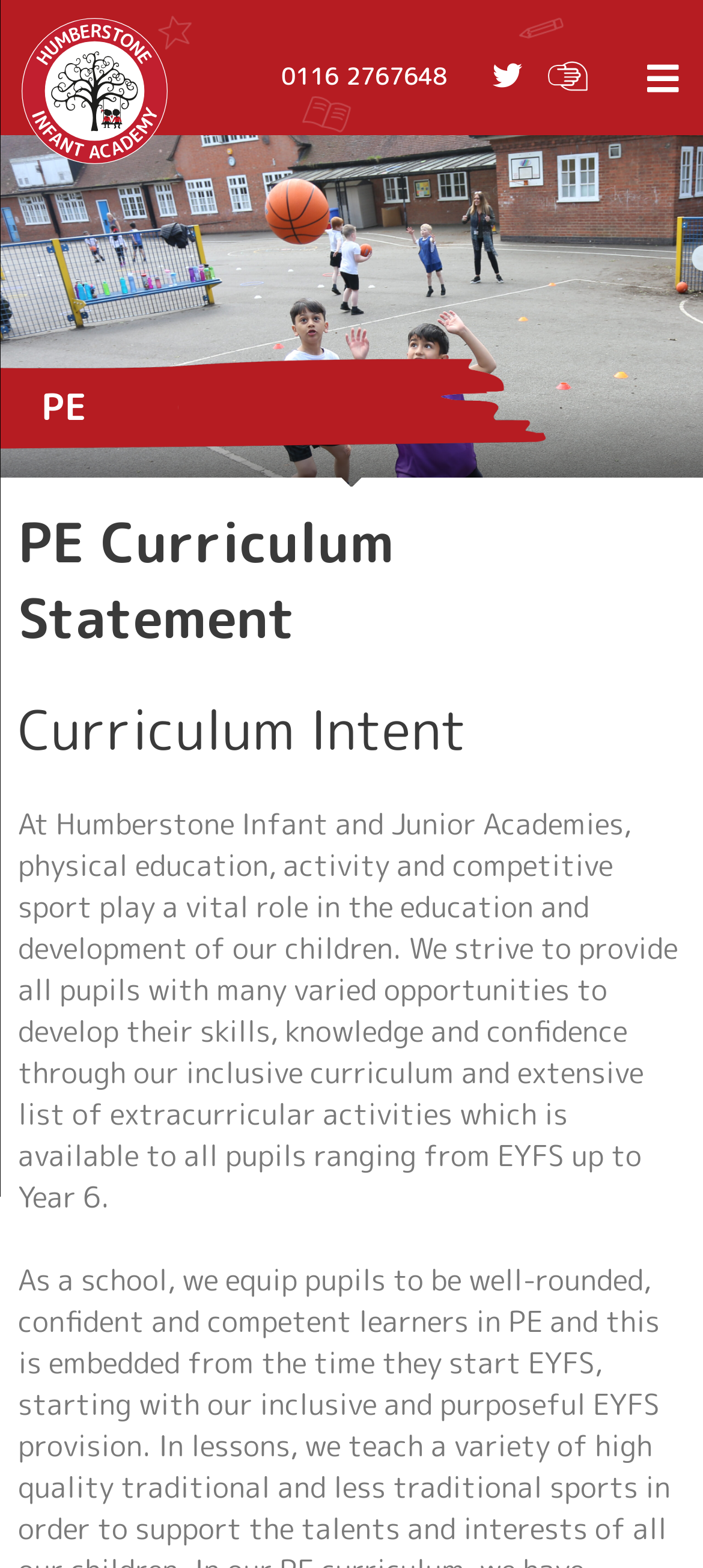Offer a meticulous description of the webpage's structure and content.

The webpage is about the Physical Education (PE) department of Humberstone Infant and Junior Academies. At the top left of the page, there are three links: an empty link, a link with a phone number "0116 2767648", and a Twitter link with an icon. To the right of these links, there is an image labeled "Asset 1". 

Below these elements, there is a large heading "PE" that spans the entire width of the page. Underneath this heading, there are three subheadings: "PE Curriculum Statement", "Curriculum Intent", and a block of text that describes the importance of physical education in the education and development of children at the academies. This text explains that the school provides various opportunities for pupils to develop their skills, knowledge, and confidence through an inclusive curriculum and extracurricular activities available to all pupils from EYFS to Year 6.